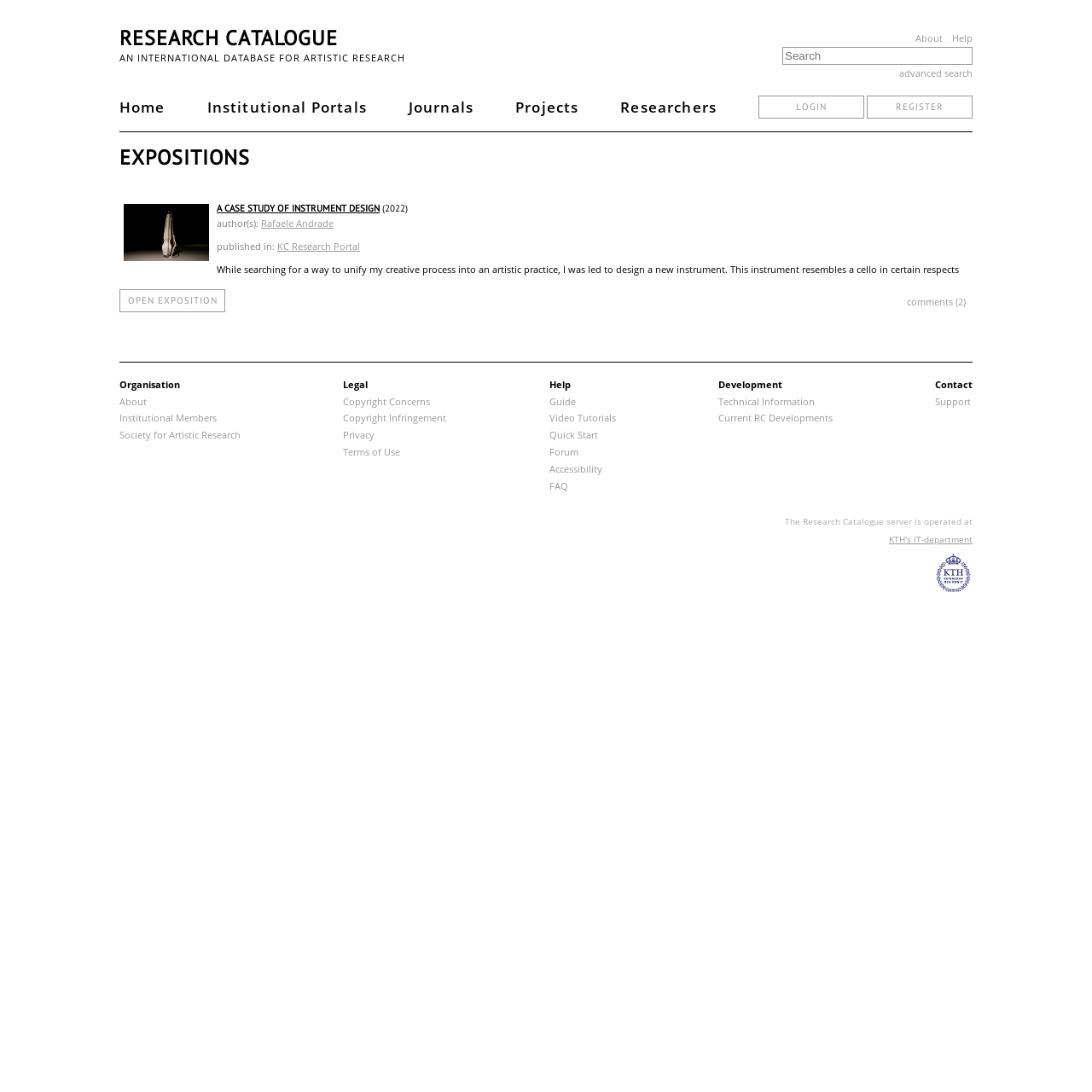Bounding box coordinates are to be given in the format (top-left x, top-left y, bottom-right x, bottom-right y). All values must be floating point numbers between 0 and 1. Provide the bounding box coordinate for the UI element described as: KC Research Portal

[0.254, 0.219, 0.33, 0.231]